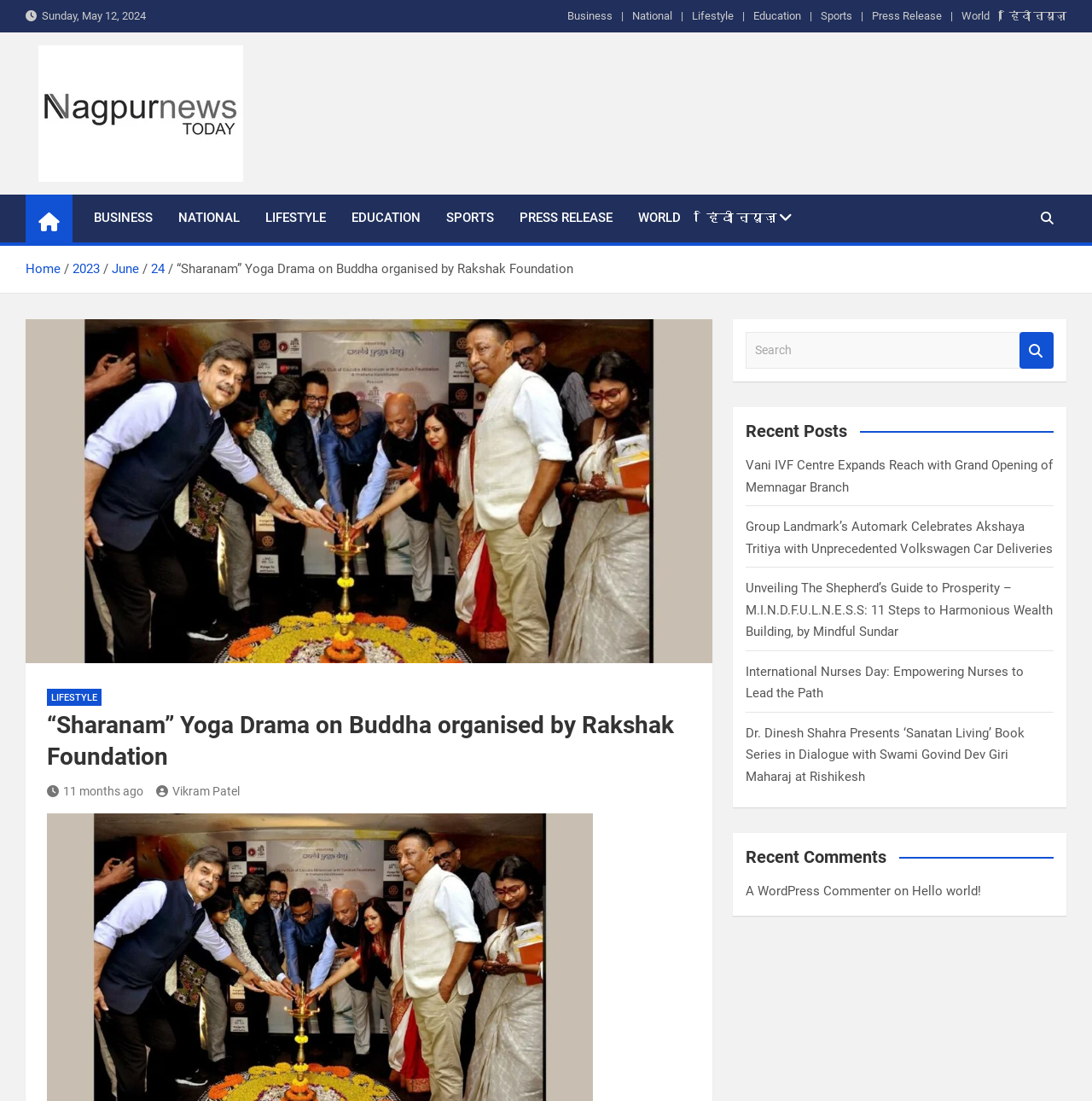Identify the bounding box coordinates of the element to click to follow this instruction: 'Click on the 'Business' link'. Ensure the coordinates are four float values between 0 and 1, provided as [left, top, right, bottom].

[0.52, 0.006, 0.561, 0.023]